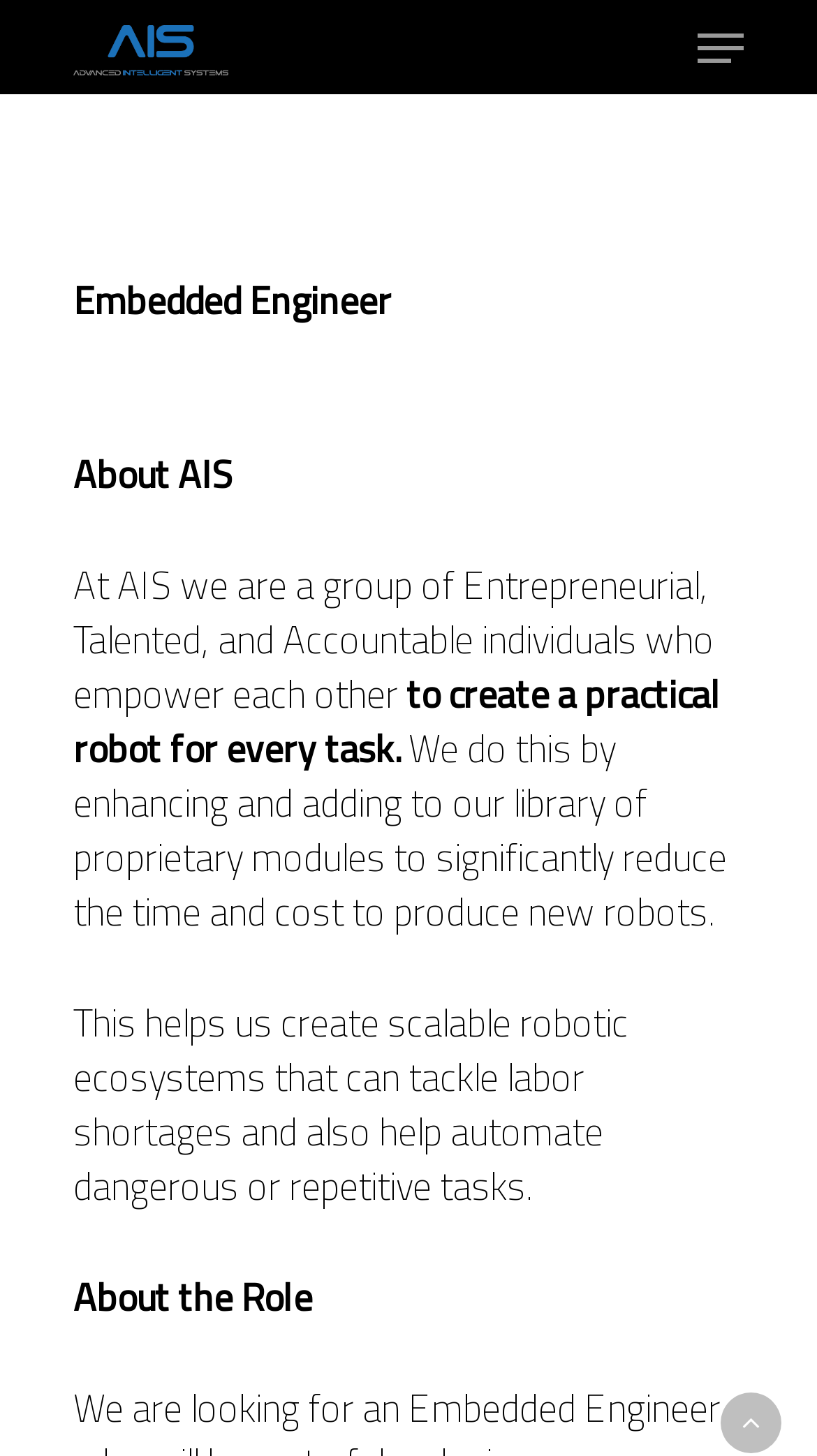Using the provided element description, identify the bounding box coordinates as (top-left x, top-left y, bottom-right x, bottom-right y). Ensure all values are between 0 and 1. Description: ORION

[0.682, 0.362, 0.81, 0.394]